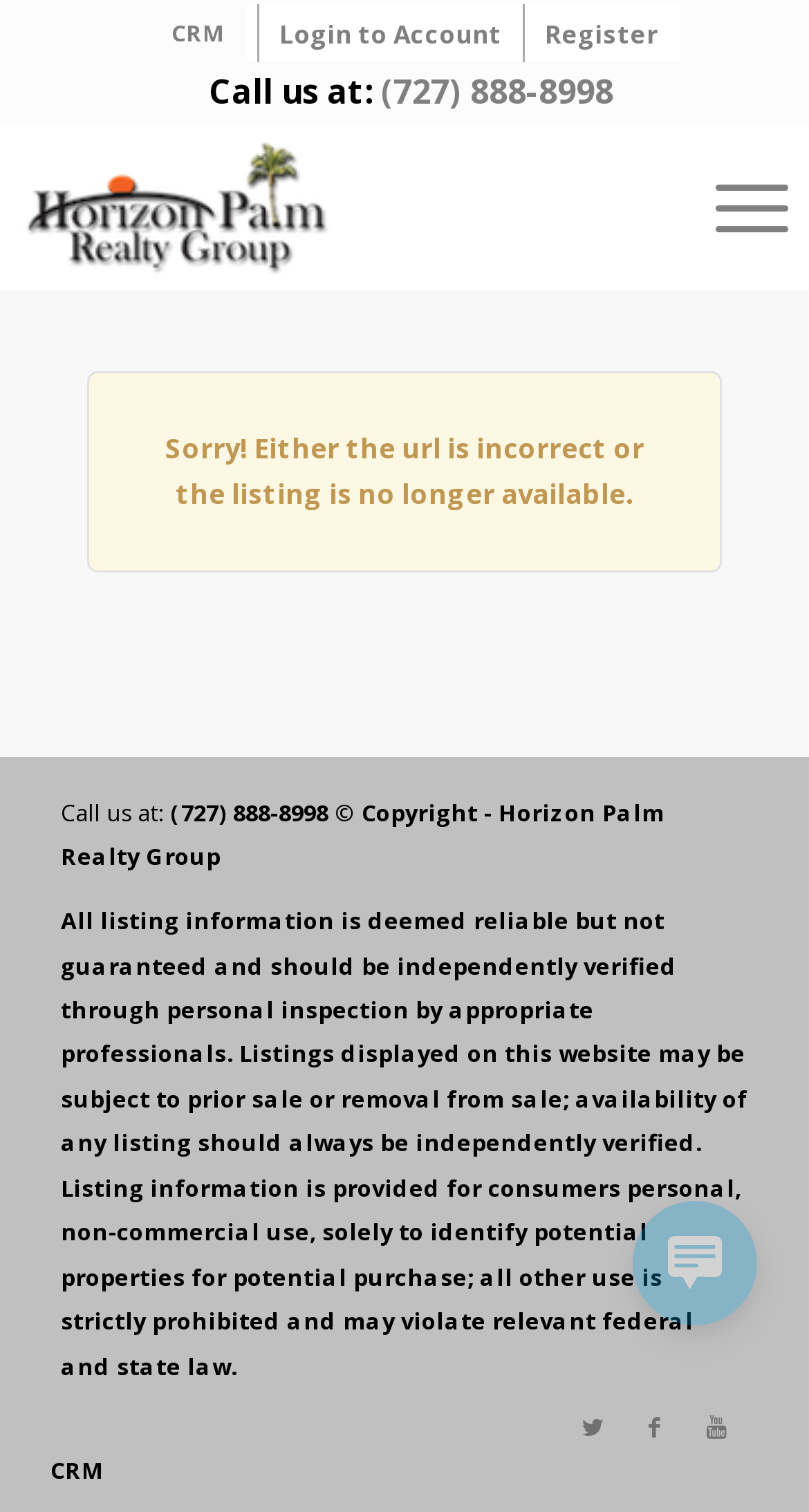Please answer the following question using a single word or phrase: 
What is the purpose of the website?

Properties